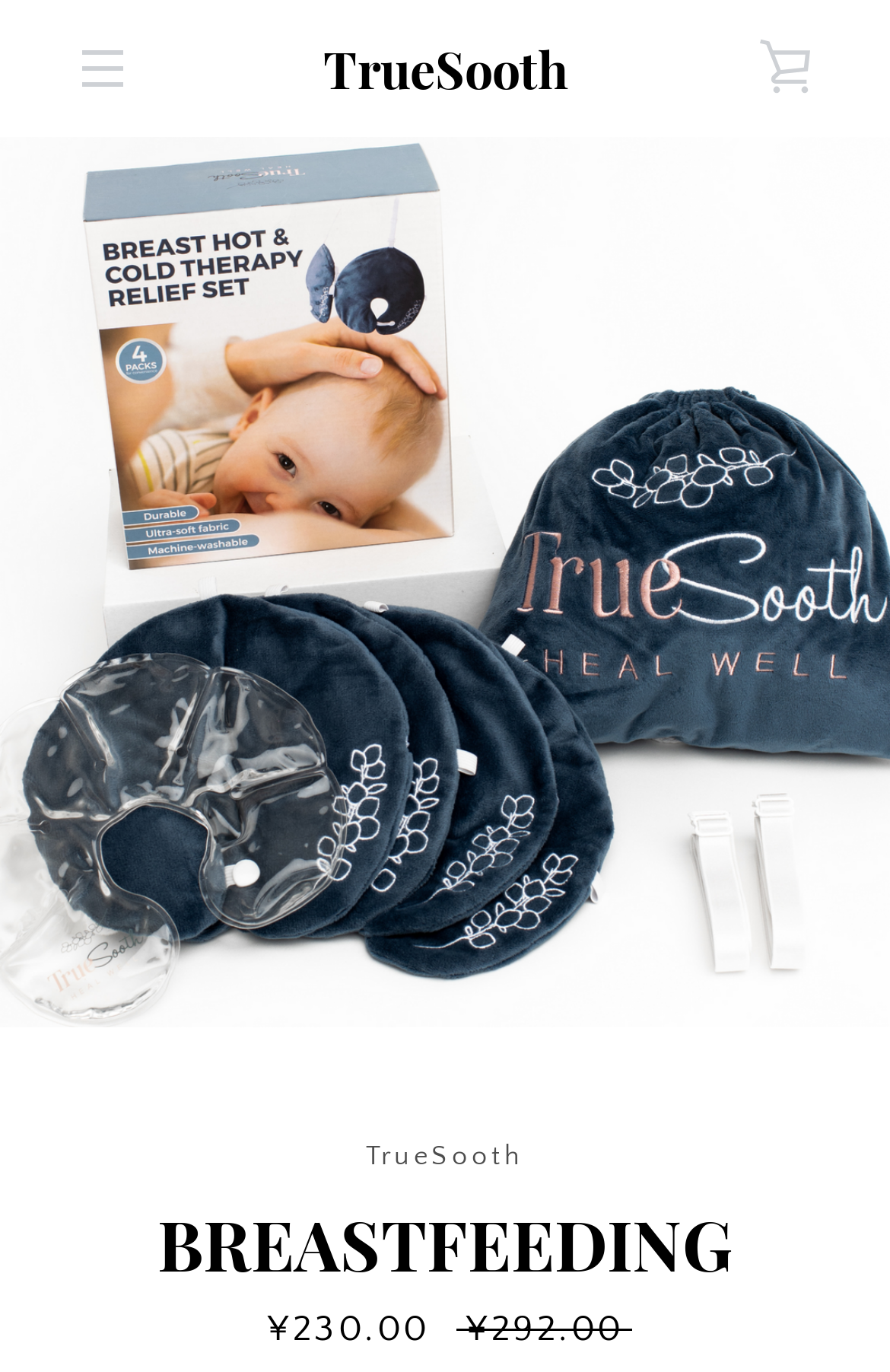What is the price of the breastfeeding therapy set?
Based on the screenshot, provide a one-word or short-phrase response.

¥230.00